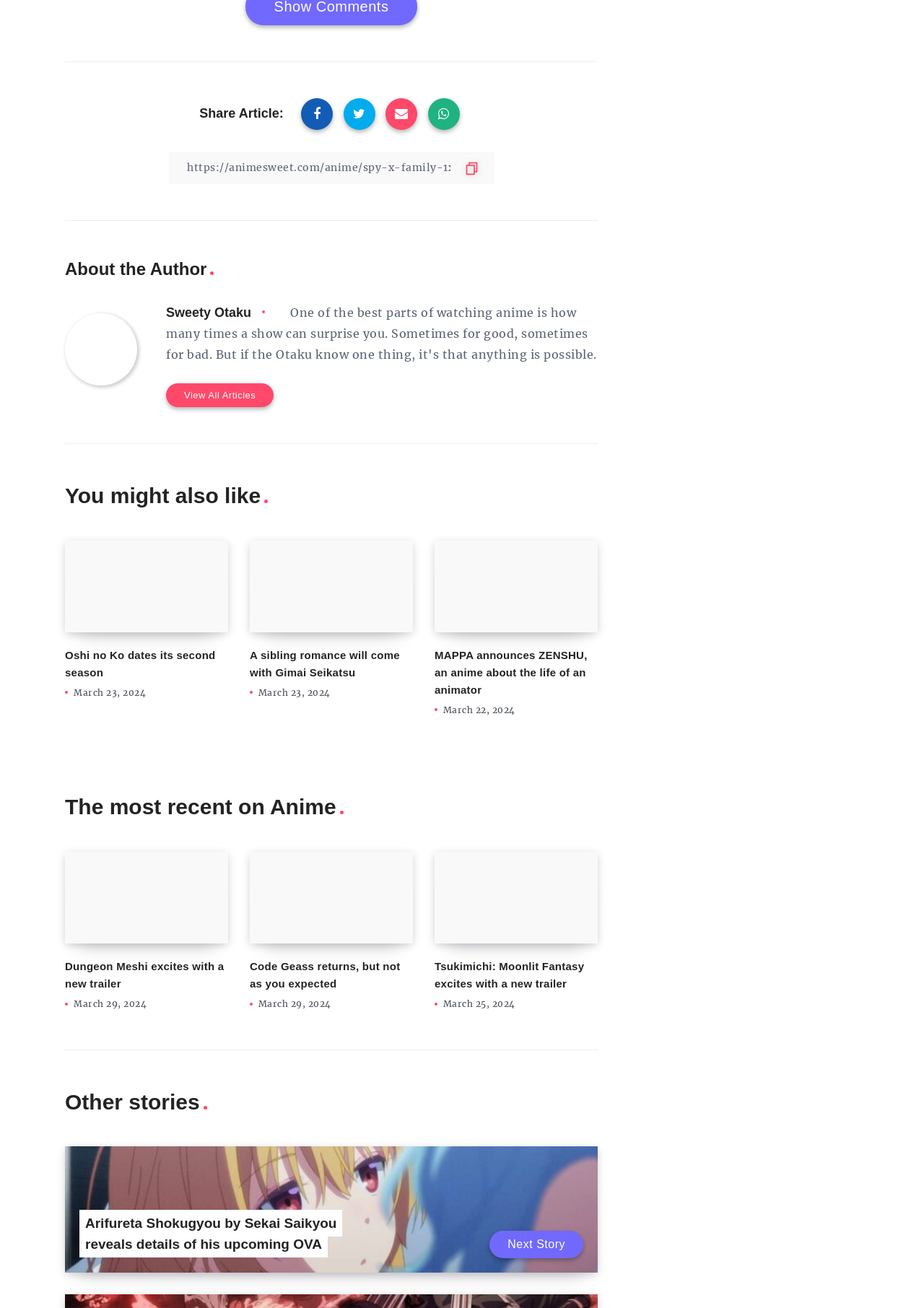Provide a one-word or short-phrase answer to the question:
What is the author of the article 'About the Author'?

Sweety Otaku